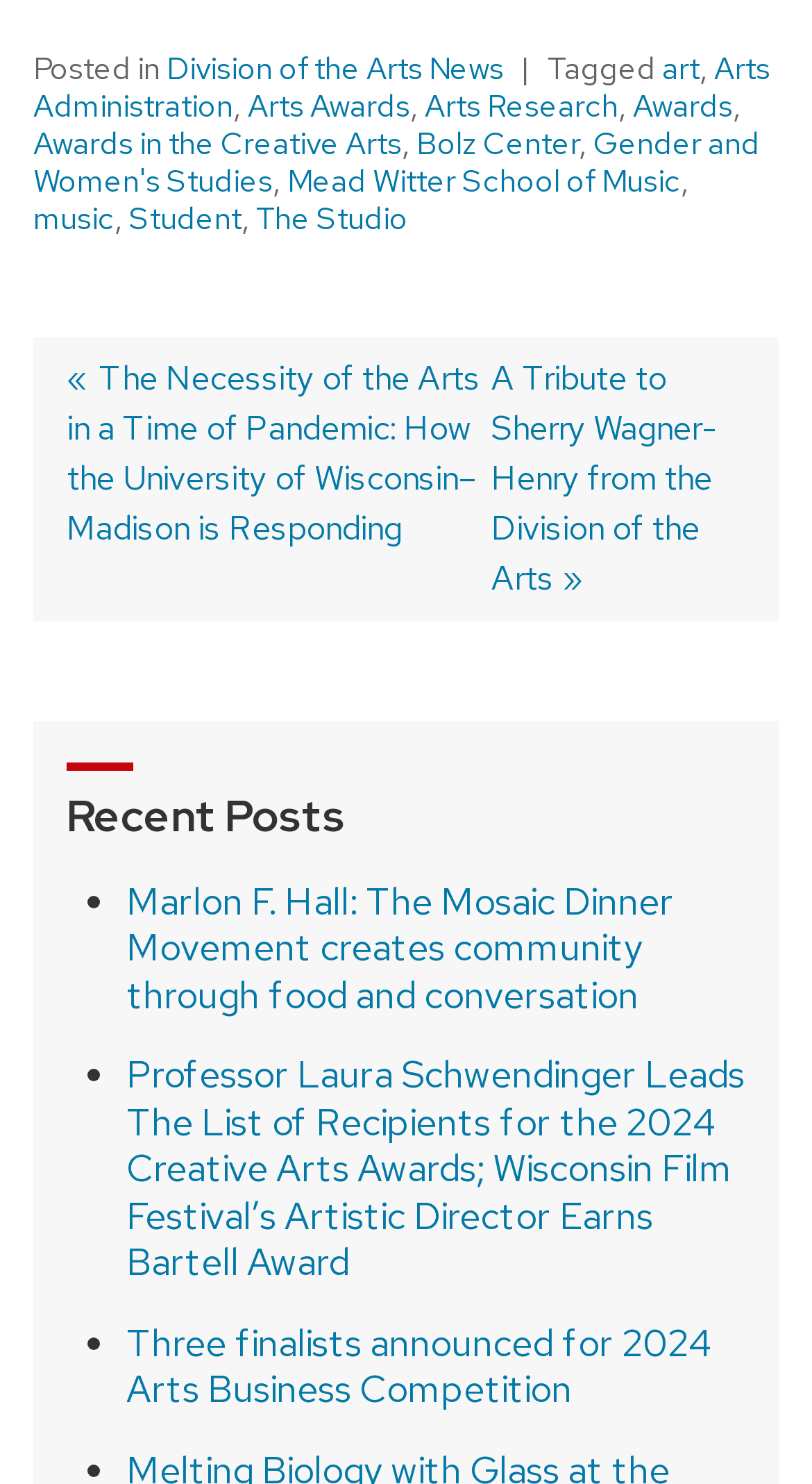Point out the bounding box coordinates of the section to click in order to follow this instruction: "Check out The Studio".

[0.315, 0.134, 0.503, 0.162]